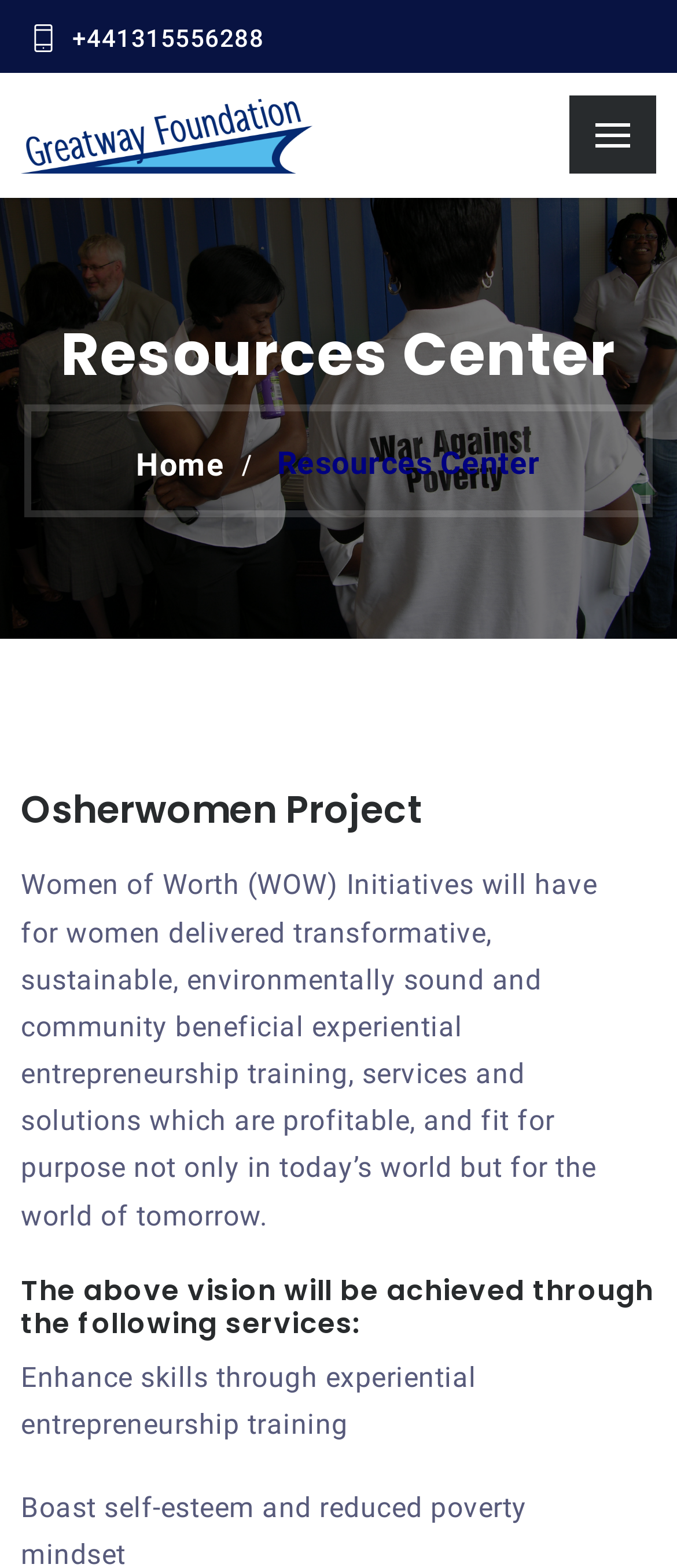Determine the bounding box coordinates for the UI element with the following description: "Home". The coordinates should be four float numbers between 0 and 1, represented as [left, top, right, bottom].

[0.201, 0.284, 0.332, 0.307]